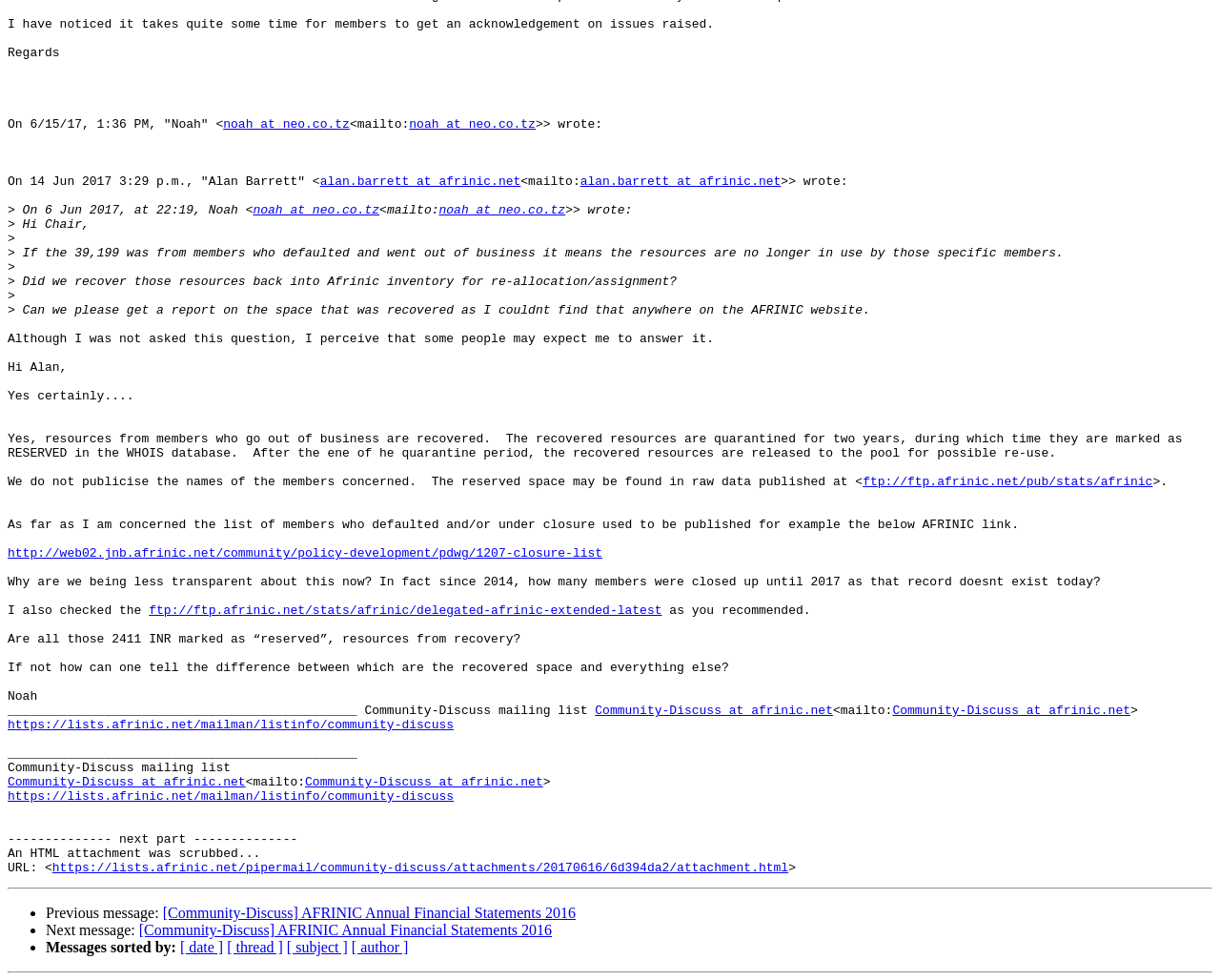Using the given description, provide the bounding box coordinates formatted as (top-left x, top-left y, bottom-right x, bottom-right y), with all values being floating point numbers between 0 and 1. Description: Community-Discuss at afrinic.net

[0.734, 0.718, 0.93, 0.733]